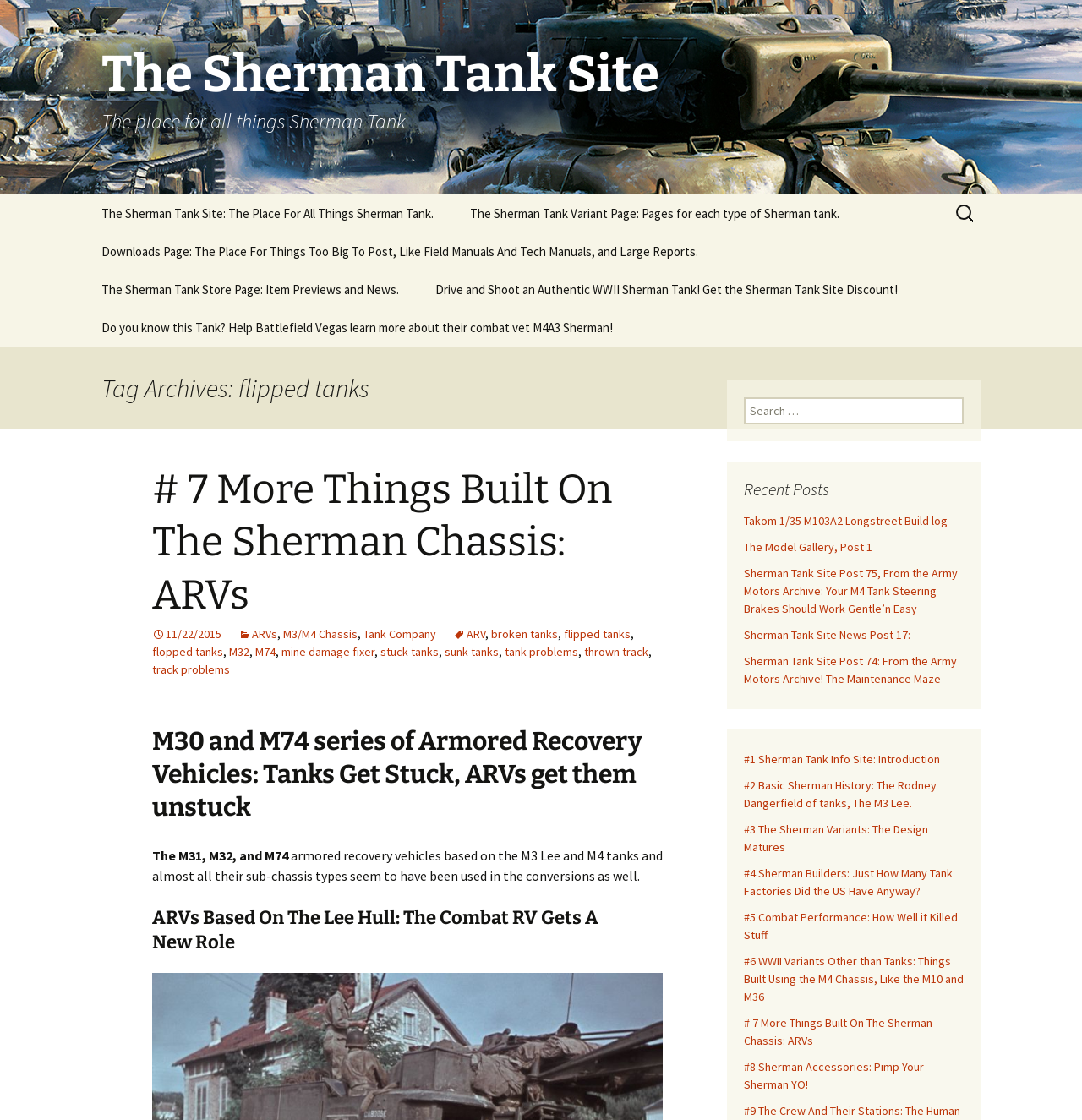What is the main topic of this website?
Please provide a single word or phrase answer based on the image.

Sherman Tank